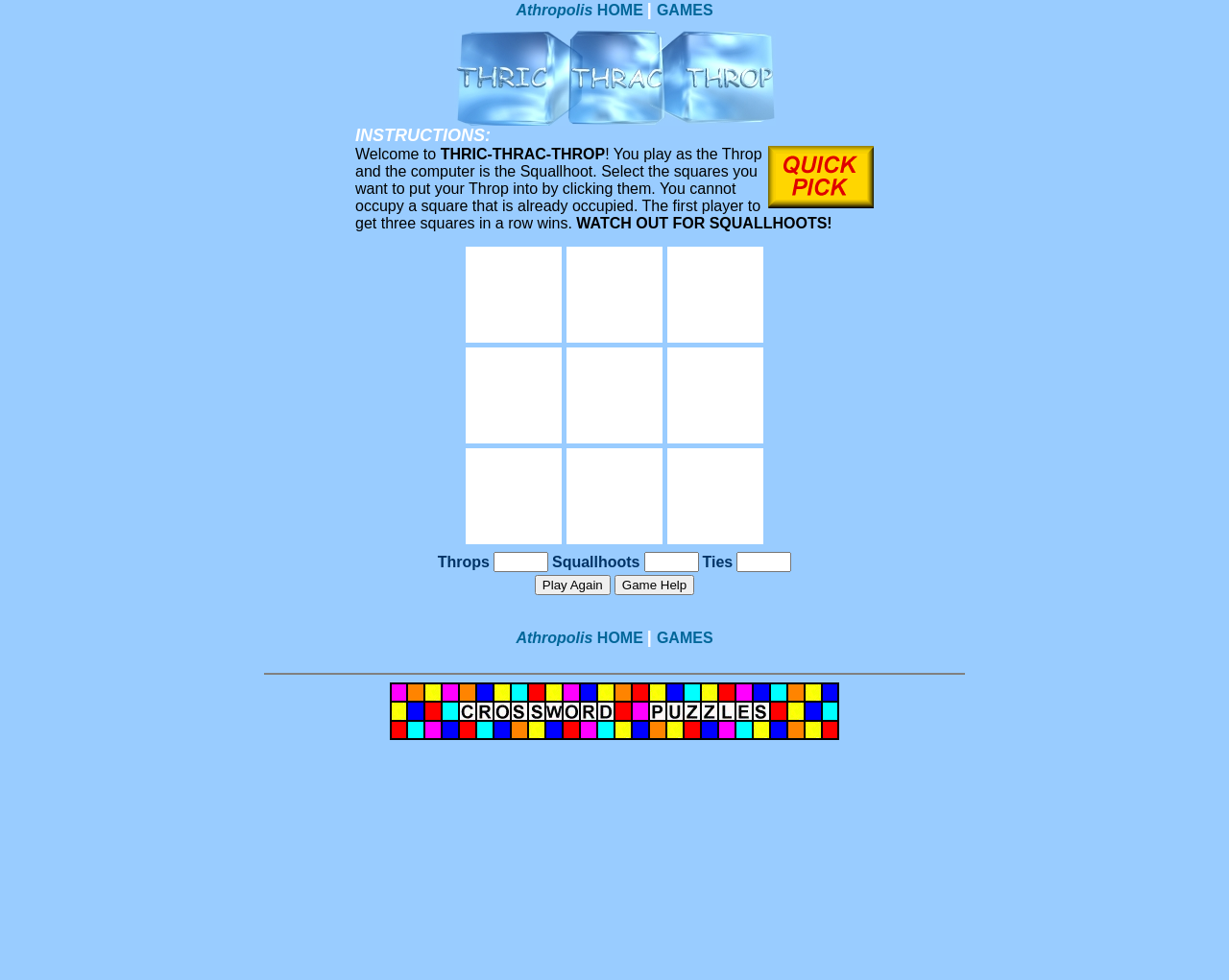What is the name of the game?
Refer to the image and provide a one-word or short phrase answer.

THRIC-THRAC-THROP